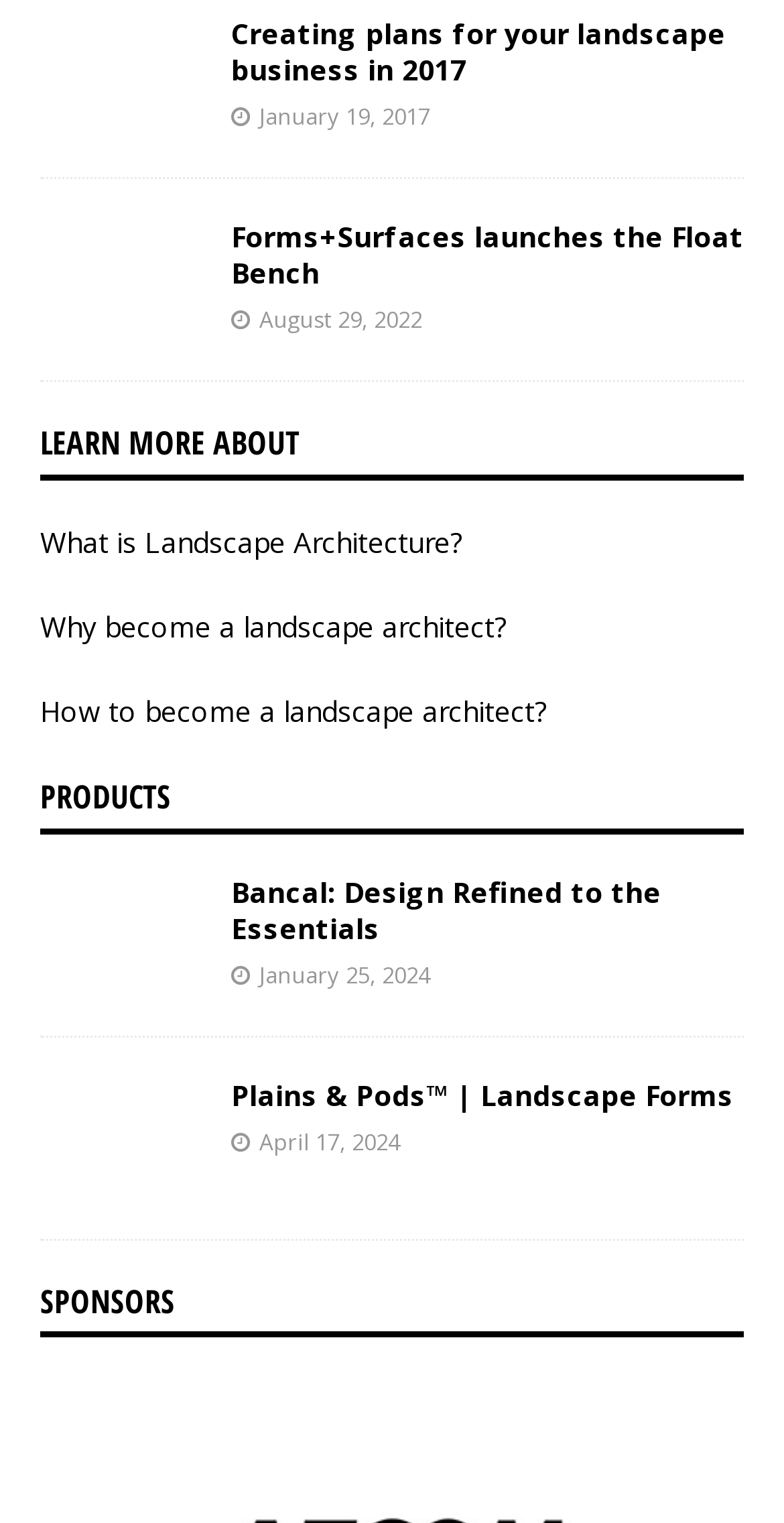Provide a single word or phrase to answer the given question: 
What is the date of the second article?

August 29, 2022